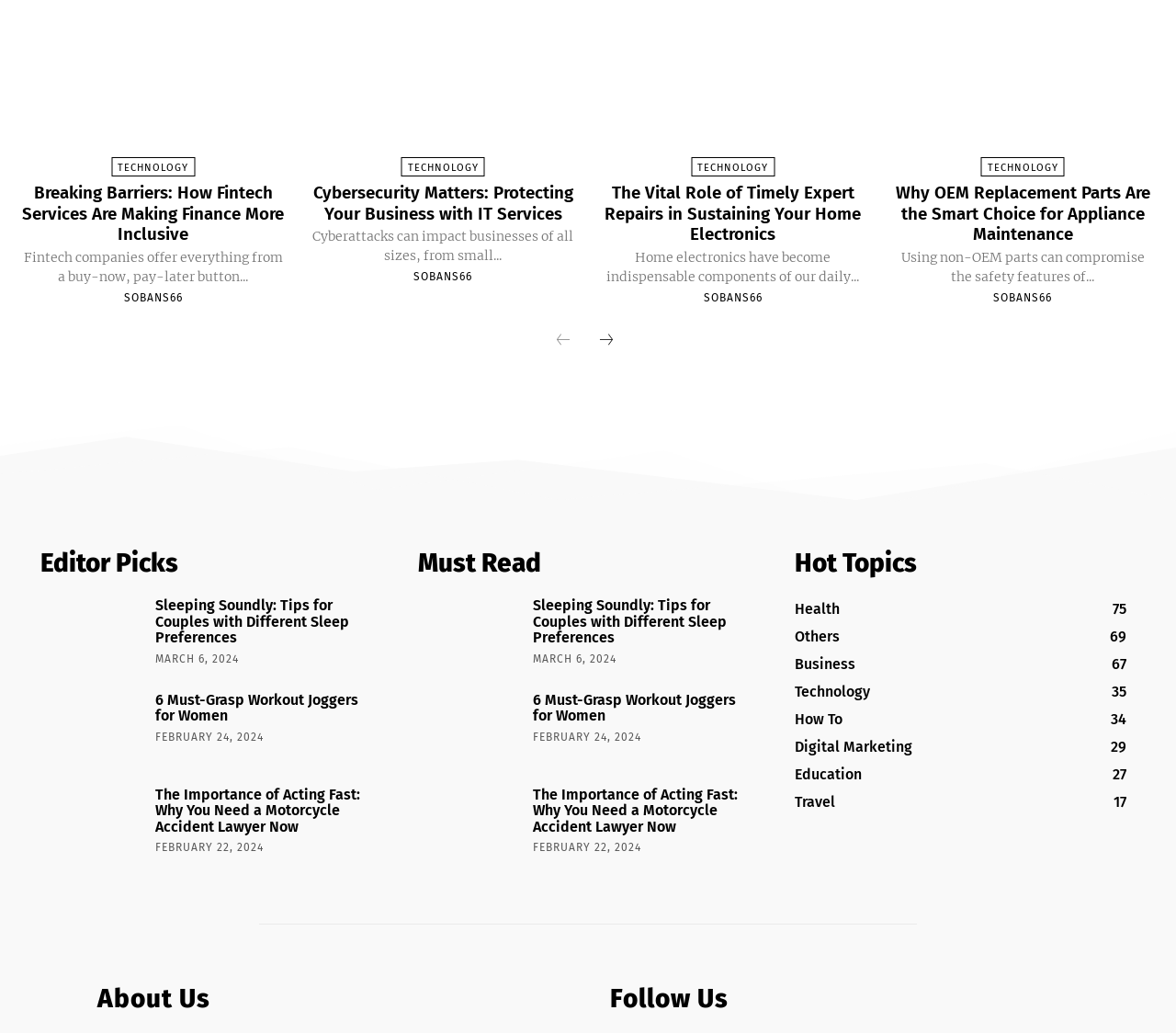Carefully examine the image and provide an in-depth answer to the question: What is the purpose of the 'prev-page' and 'next-page' links?

The 'prev-page' and 'next-page' links are likely used for navigation, allowing users to move to previous or next pages of articles or blog posts, suggesting that there are more pages beyond the current one.